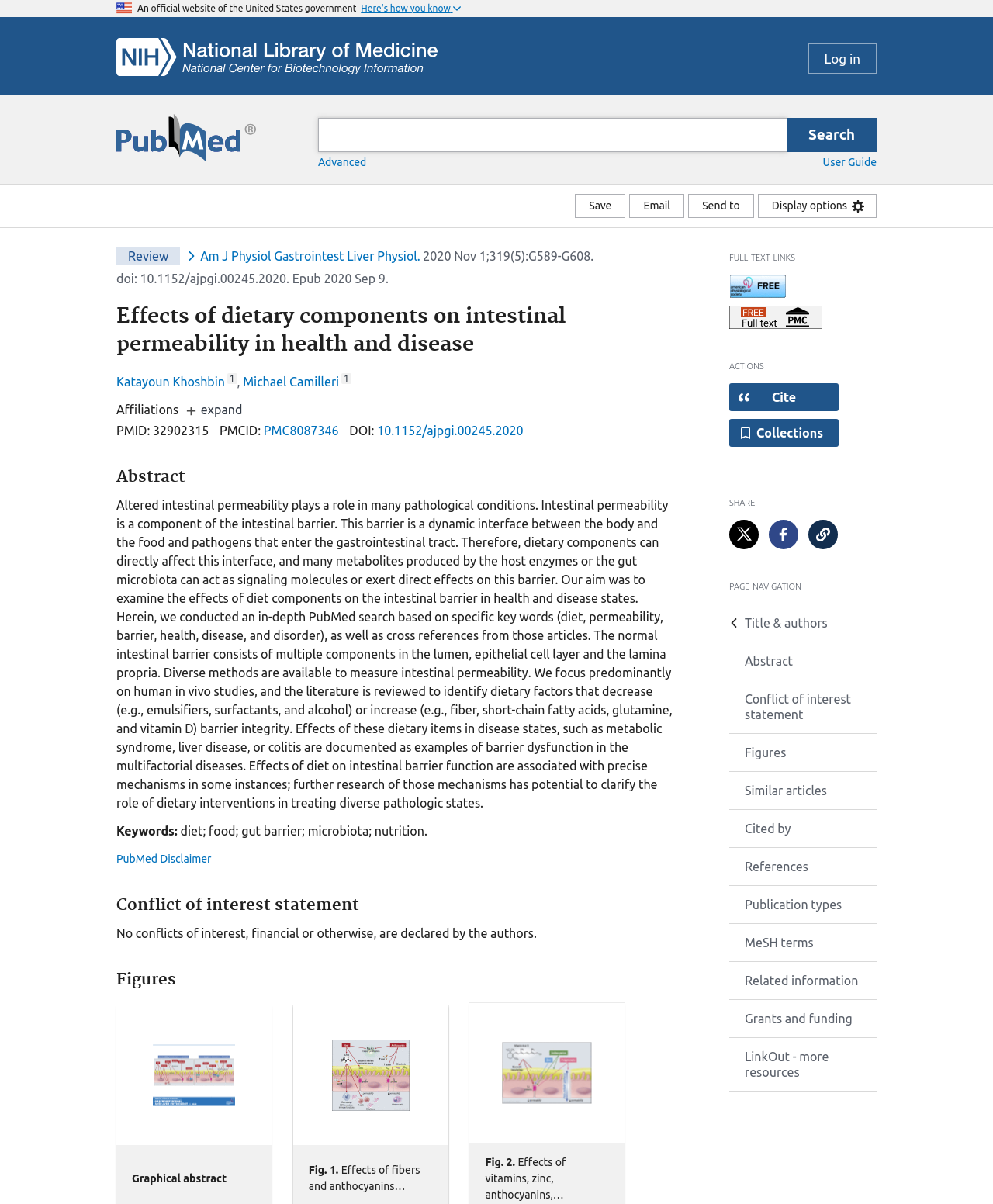Please identify the bounding box coordinates of the area that needs to be clicked to follow this instruction: "Display options".

[0.763, 0.161, 0.883, 0.181]